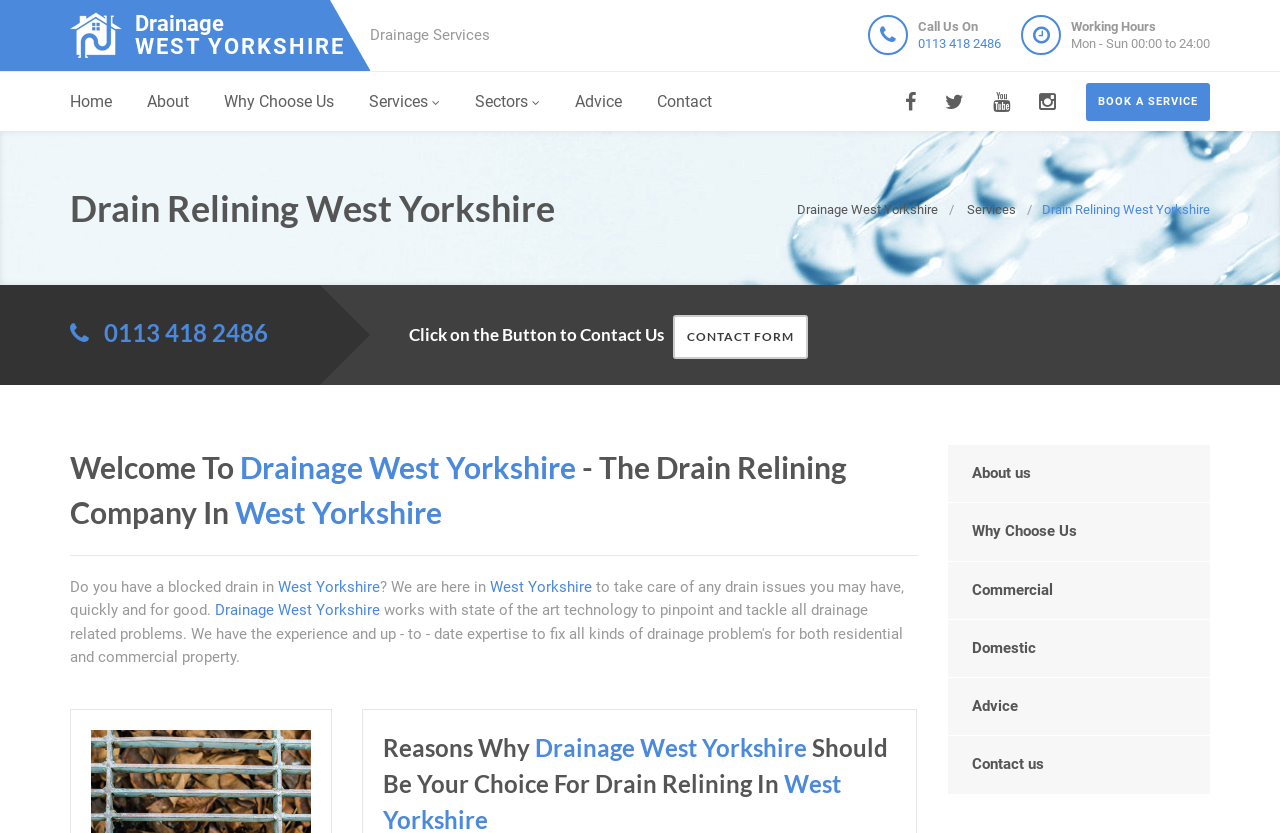Find the bounding box coordinates of the area that needs to be clicked in order to achieve the following instruction: "Click on the 'BOOK A SERVICE' button". The coordinates should be specified as four float numbers between 0 and 1, i.e., [left, top, right, bottom].

[0.848, 0.1, 0.945, 0.145]